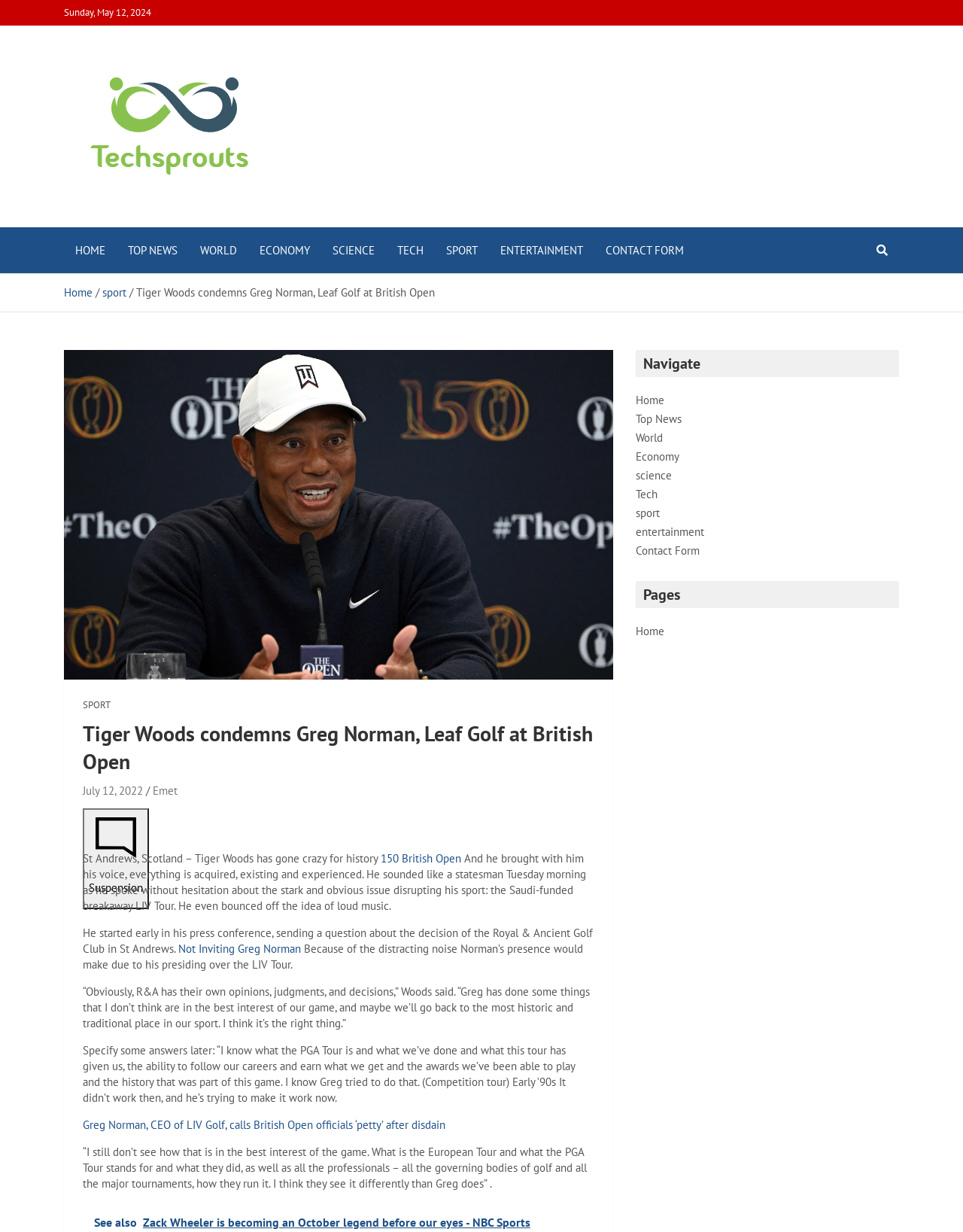Using the elements shown in the image, answer the question comprehensively: What is the date of the article?

I found the date of the article by looking at the link 'July 12, 2022' which is located below the header 'Tiger Woods condemns Greg Norman, Leaf Golf at British Open'.